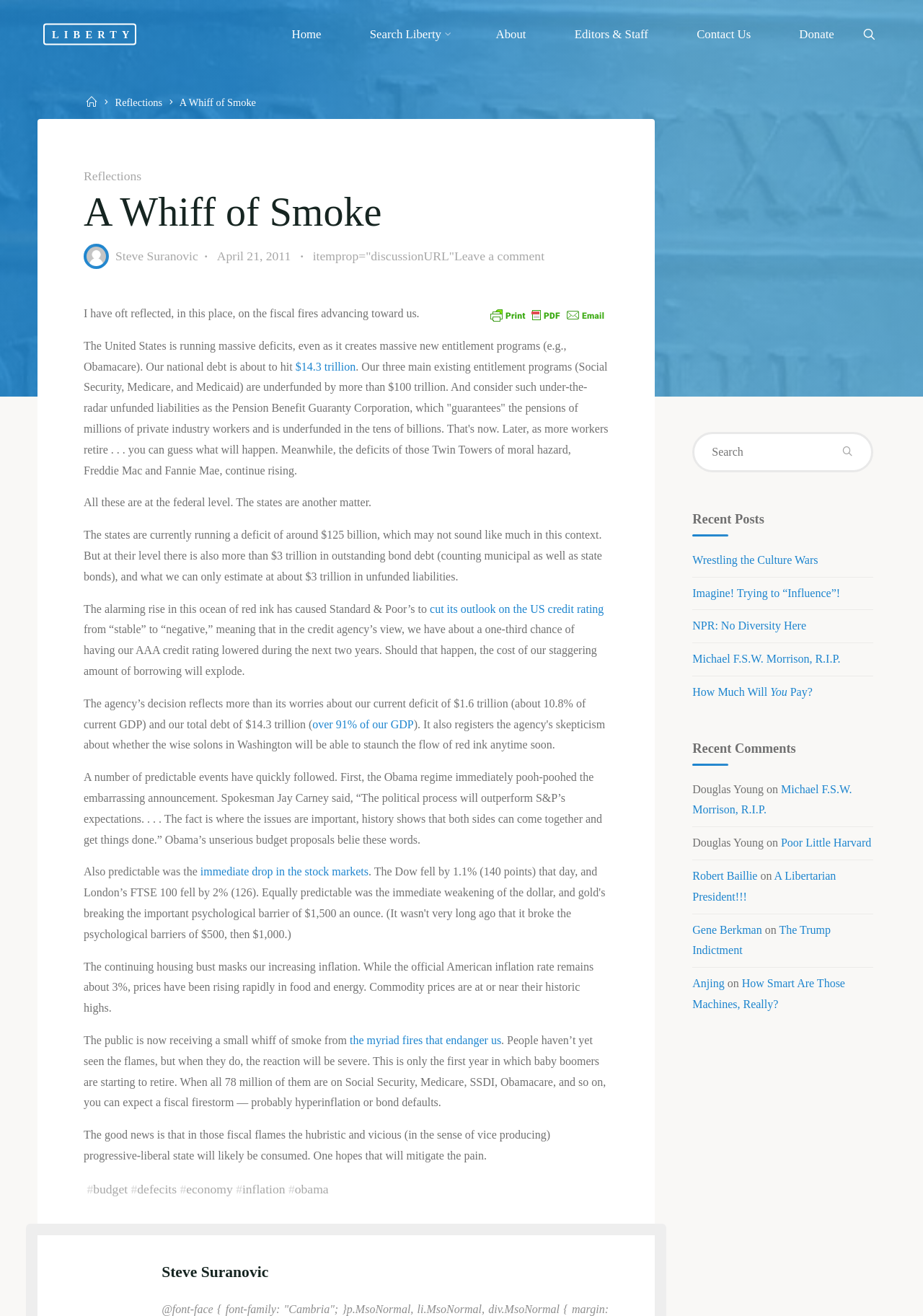Detail the webpage's structure and highlights in your description.

The webpage is titled "A Whiff of Smoke – Liberty" and has a primary menu at the top with links to "Home", "Search Liberty", "About", "Editors & Staff", "Contact Us", and "Donate". Below the menu, there is a section with links to "Reflections" and "Home" with a small icon. 

The main content of the webpage is an article titled "A Whiff of Smoke" by Steve Suranovic. The article discusses the fiscal crisis in the United States, including the national debt, deficits, and entitlement programs. It also mentions the credit rating of the US and the potential consequences of a downgrade. The article is divided into several paragraphs, with links to related topics and references throughout.

To the right of the article, there is a search bar with a button to search for specific terms. Below the search bar, there are headings for "Recent Posts" and "Recent Comments". The "Recent Posts" section lists several article titles with links to each article, while the "Recent Comments" section lists the names of commenters with links to the articles they commented on.

At the bottom of the webpage, there is a footer section with links to tags such as "budget", "deficits", "economy", "inflation", and "Obama". There is also a "Back to Top" link at the bottom right corner of the page.